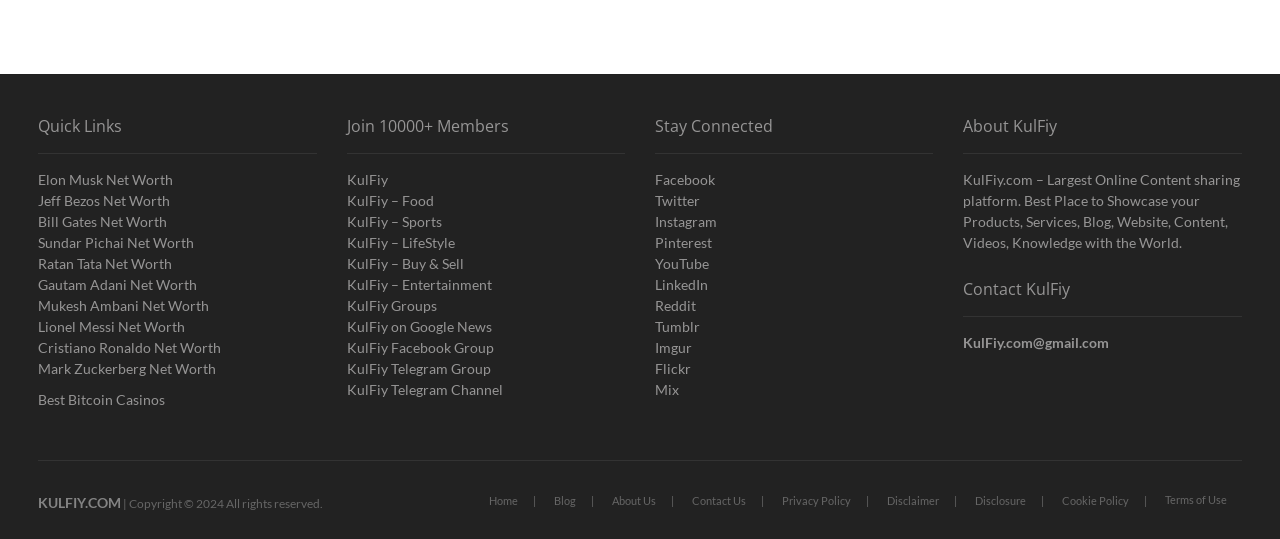Please find and report the bounding box coordinates of the element to click in order to perform the following action: "Visit Facebook". The coordinates should be expressed as four float numbers between 0 and 1, in the format [left, top, right, bottom].

[0.512, 0.313, 0.729, 0.352]